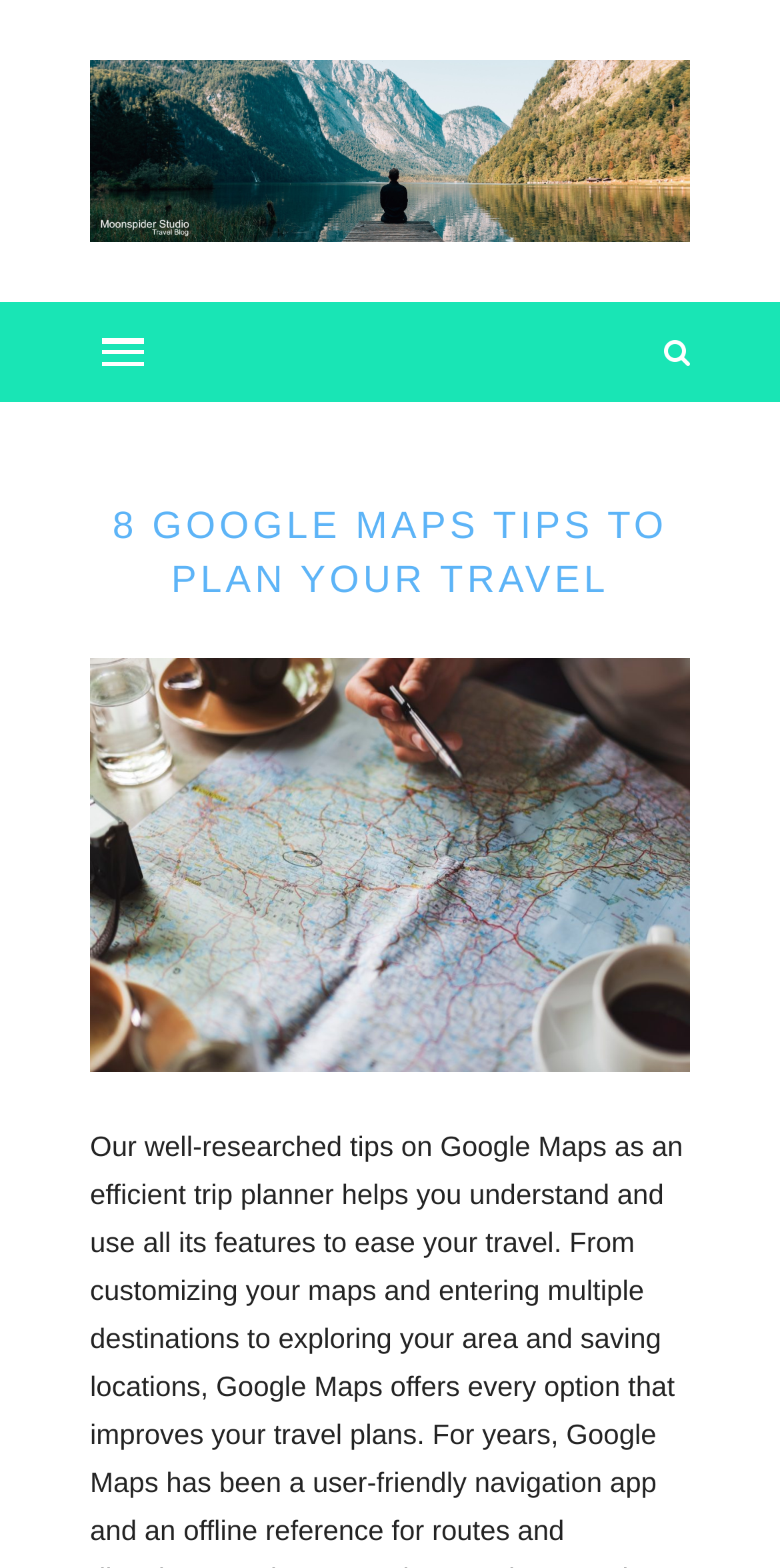Find the main header of the webpage and produce its text content.

8 GOOGLE MAPS TIPS TO PLAN YOUR TRAVEL